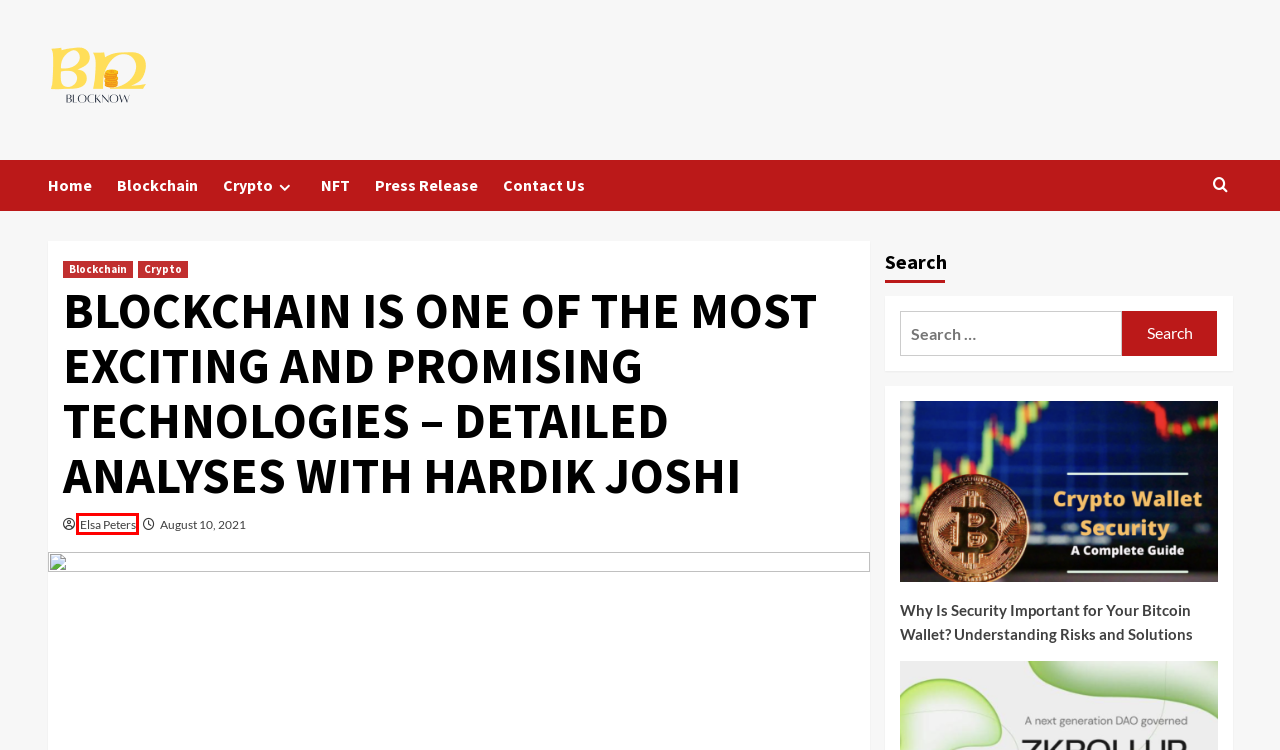You are looking at a screenshot of a webpage with a red bounding box around an element. Determine the best matching webpage description for the new webpage resulting from clicking the element in the red bounding box. Here are the descriptions:
A. Why Is Security Important for Your Bitcoin Wallet? Understanding Risks and Solutions - BlockNow
B. Get in Touch with Us | Contact - BlockNow
C. Crypto - BlockNow
D. August 2021 - BlockNow
E. Blockchain - BlockNow
F. Elsa Peters, Author at BlockNow
G. Premier Source for Blockchain and Crypto Insights - BlockNow
H. NFT - BlockNow

F